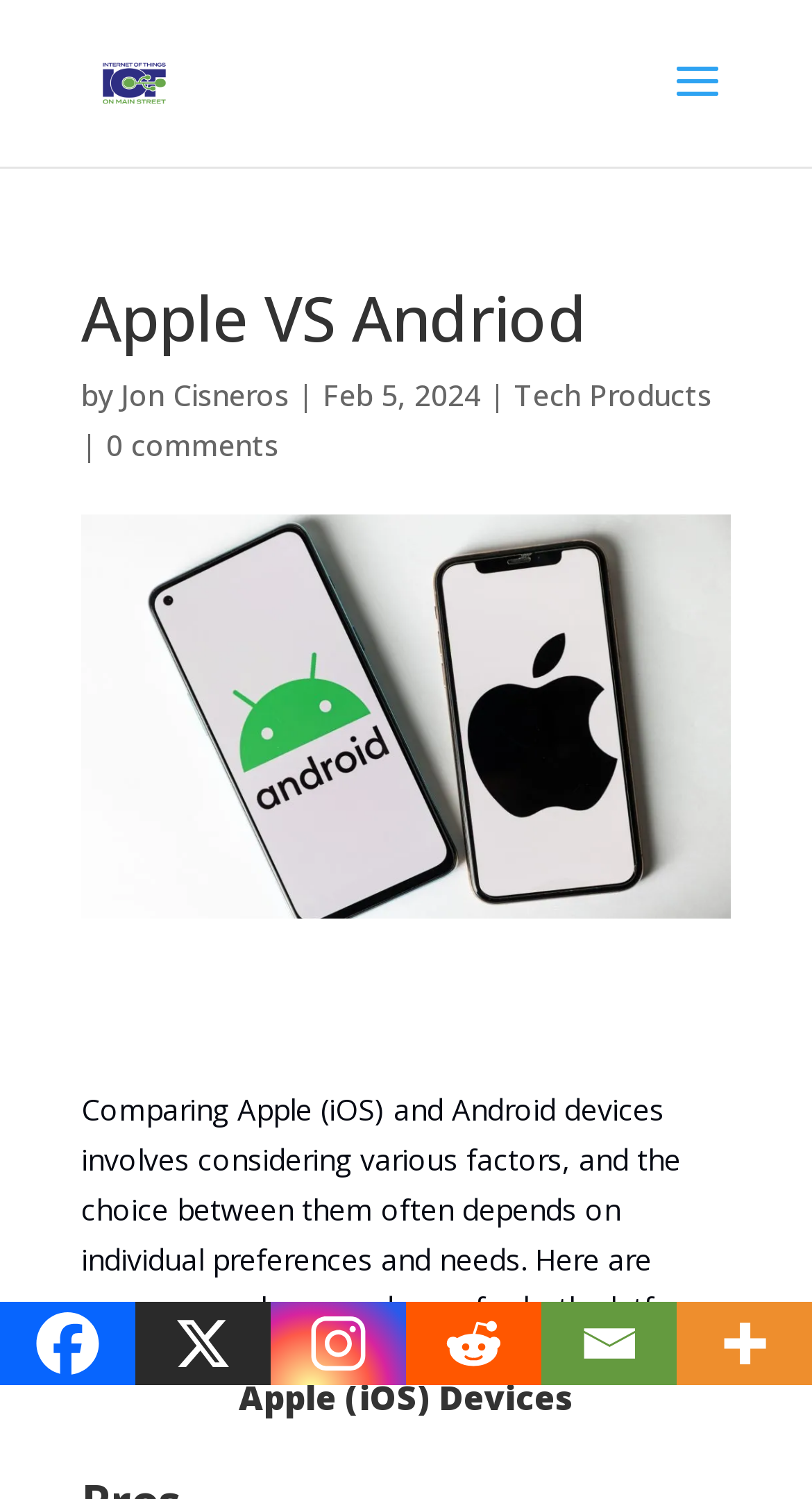Locate the bounding box coordinates of the element you need to click to accomplish the task described by this instruction: "Visit Jon Cisneros' profile".

[0.149, 0.25, 0.356, 0.277]